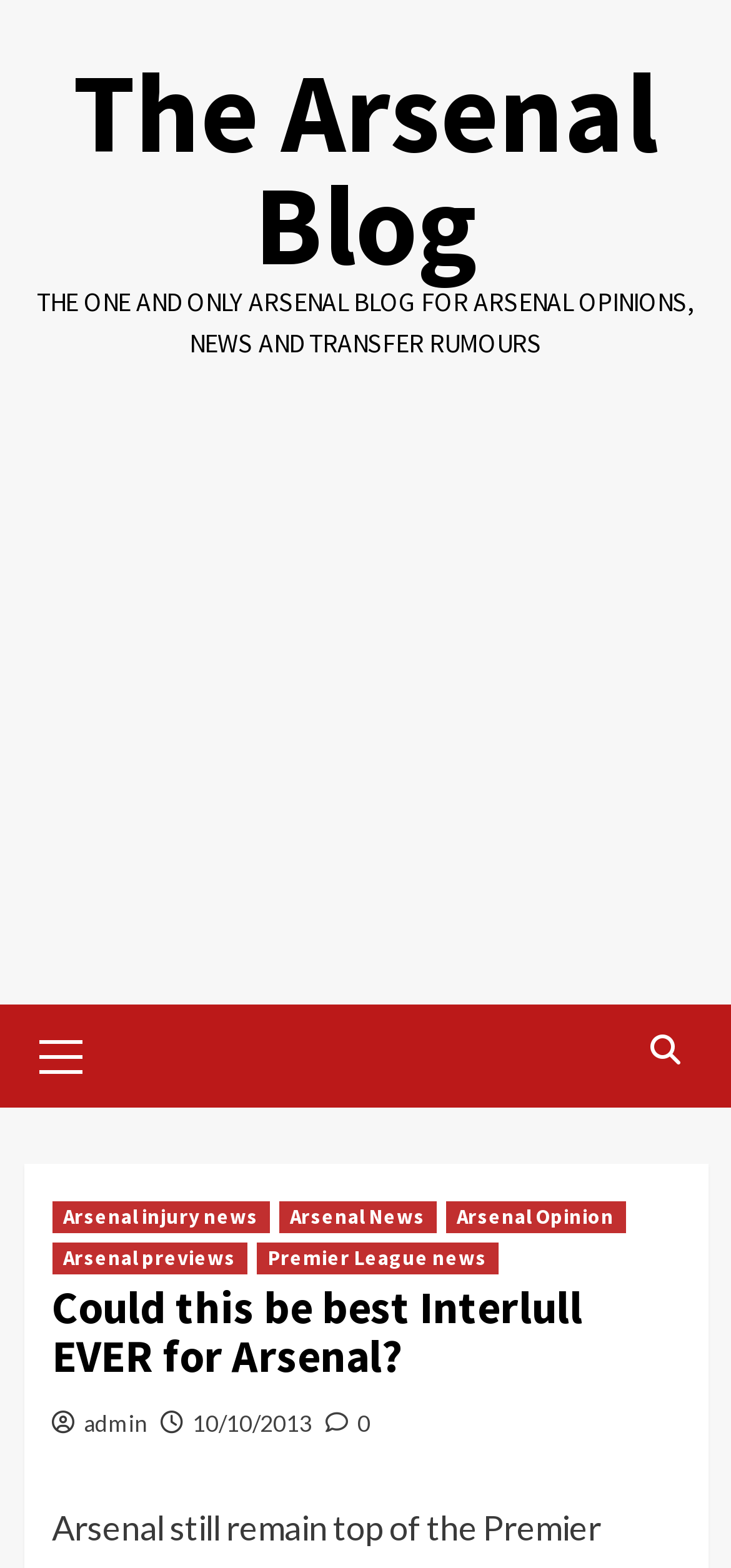Provide an in-depth caption for the elements present on the webpage.

The webpage appears to be a blog post from "The Arsenal Blog" with a focus on Arsenal football club. At the top, there is a link to "The Arsenal Blog" and a static text that reads "THE ONE AND ONLY ARSENAL BLOG FOR ARSENAL OPINIONS, NEWS AND TRANSFER RUMOURS". 

Below this, there is an advertisement iframe that spans the entire width of the page. 

On the left side, there is a primary menu with a link labeled "Primary Menu". 

On the right side, there is a social media link with an icon. 

The main content of the page is divided into sections. There are several links to different categories, including "Arsenal injury news", "Arsenal News", "Arsenal Opinion", "Arsenal previews", and "Premier League news". 

The main article title "Could this be best Interlull EVER for Arsenal?" is prominently displayed. Below the title, there are links to the author "admin", the date "10/10/2013", and a comment count icon with the number "0".